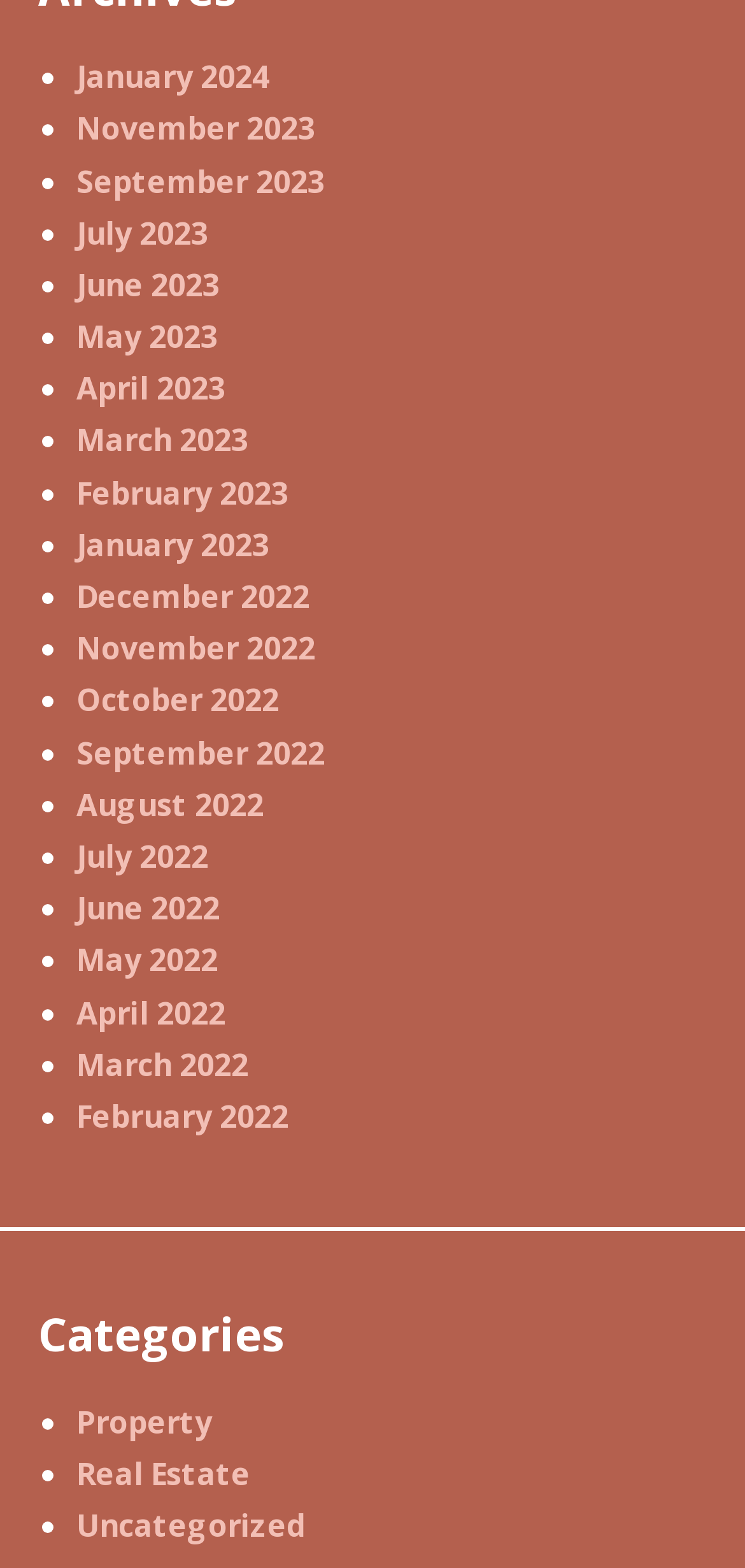Given the element description "November 2023" in the screenshot, predict the bounding box coordinates of that UI element.

[0.103, 0.069, 0.423, 0.096]